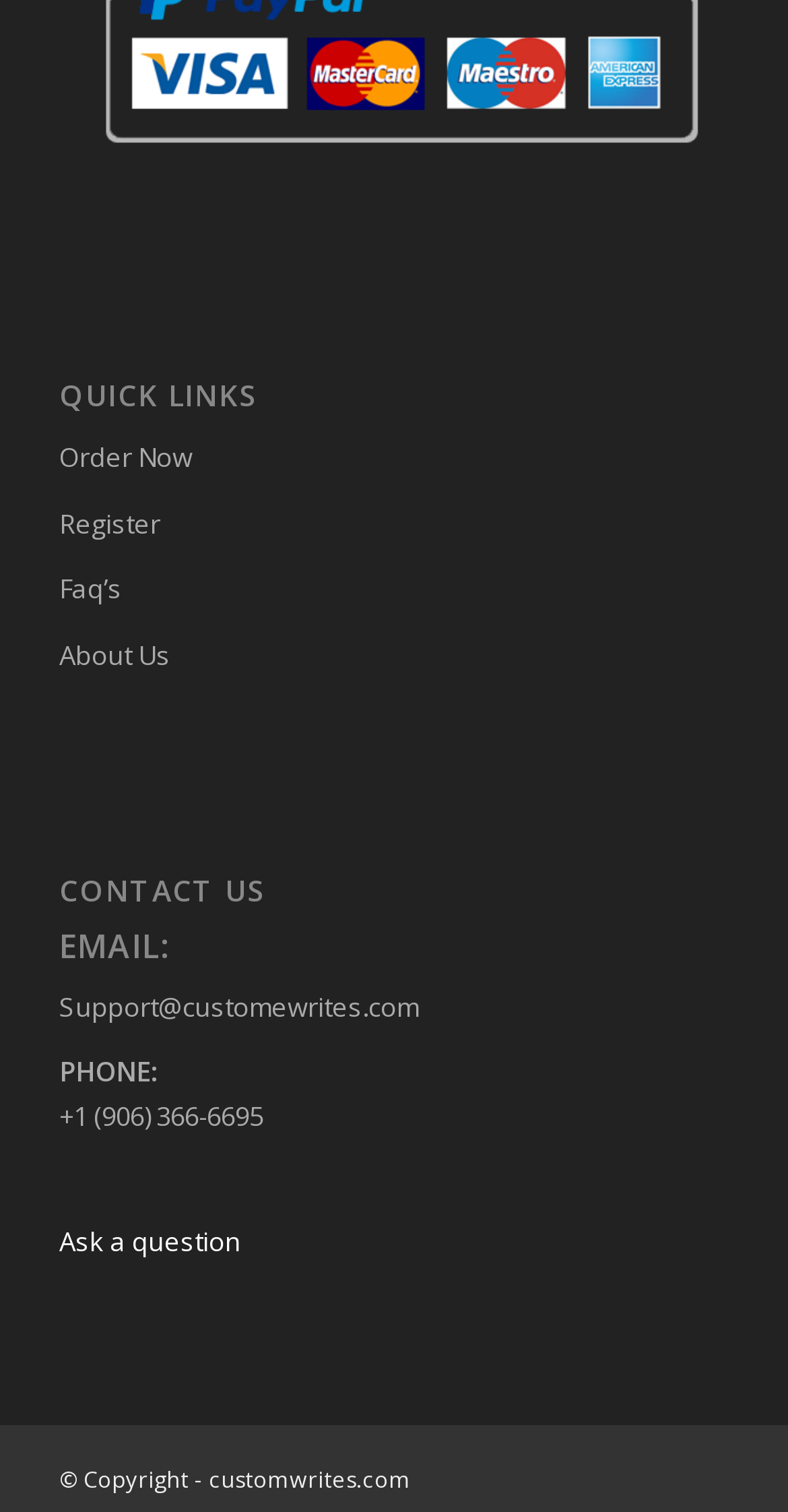Using the provided element description "parent_node: WE ACCEPT", determine the bounding box coordinates of the UI element.

[0.075, 0.1, 0.925, 0.124]